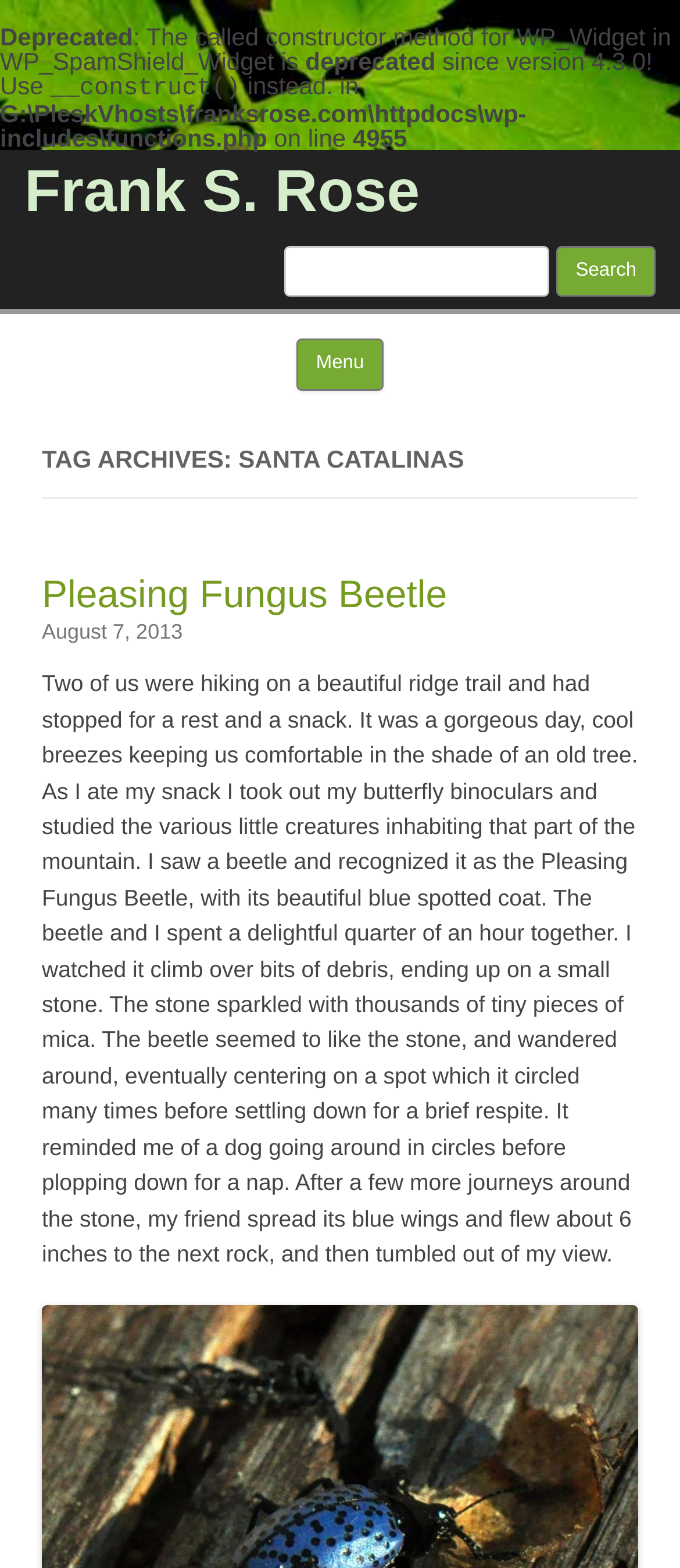Generate a comprehensive description of the webpage.

The webpage appears to be a personal blog or website of Frank S. Rose, with a focus on Santa Catalinas. At the top, there is a deprecated warning message about a WordPress widget constructor method. Below this, there is a heading with the title "Frank S. Rose" which is also a link. 

To the right of the title, there is a search bar with a label "Search for:" and a button to submit the search query. 

Further down, there is a heading labeled "Menu" with a link to "Skip to content". Below this, there is a section with a heading "TAG ARCHIVES: SANTA CATALINAS" which contains a list of archived posts. The first post is titled "Pleasing Fungus Beetle" and has a link to the full article. The post is dated August 7, 2013, and has a brief summary or excerpt describing an encounter with a Pleasing Fungus Beetle while hiking on a ridge trail. The text is quite detailed, describing the beetle's behavior and the surroundings.